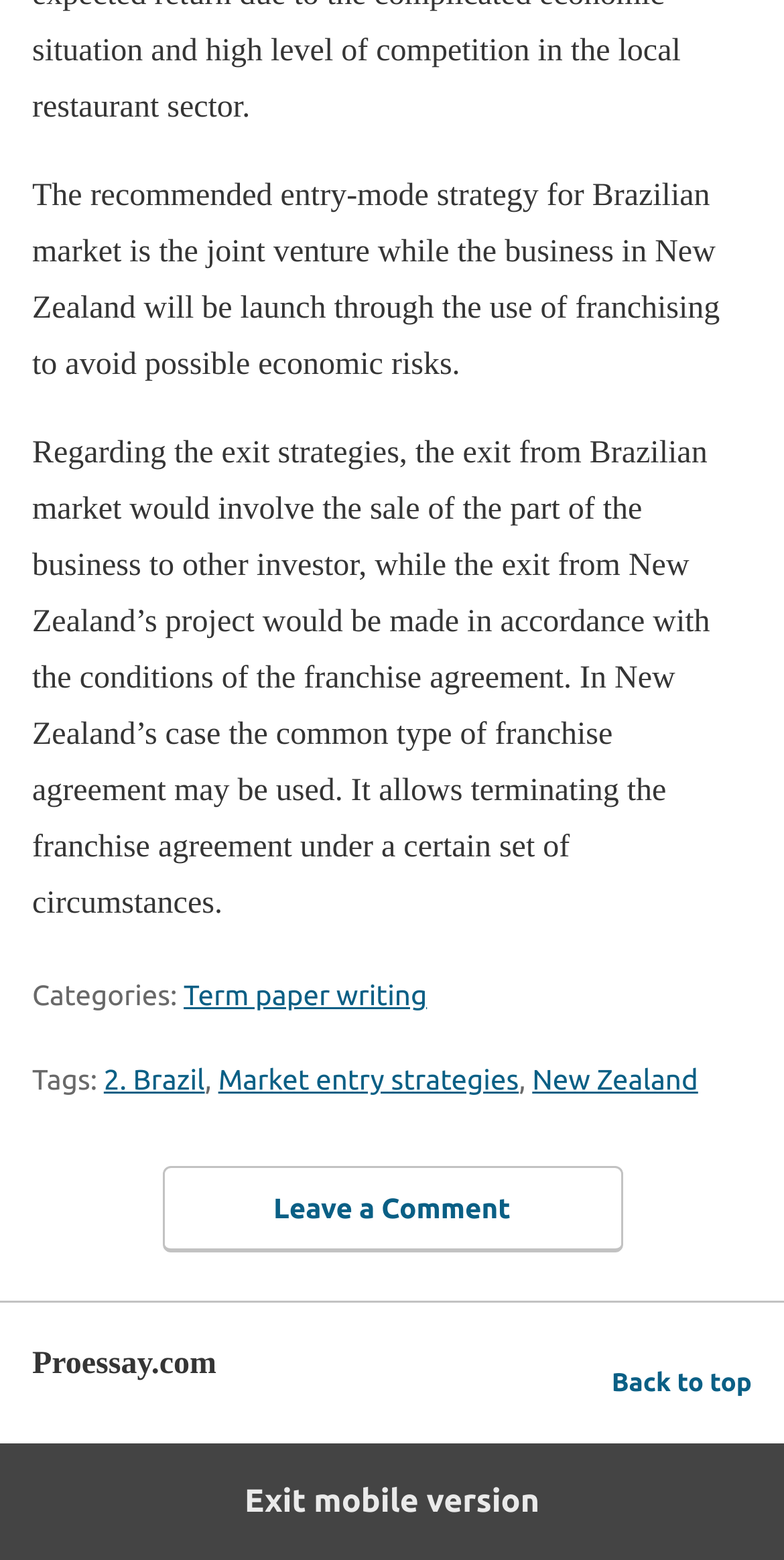Please give a succinct answer using a single word or phrase:
What type of agreement is commonly used in New Zealand's case?

Franchise agreement